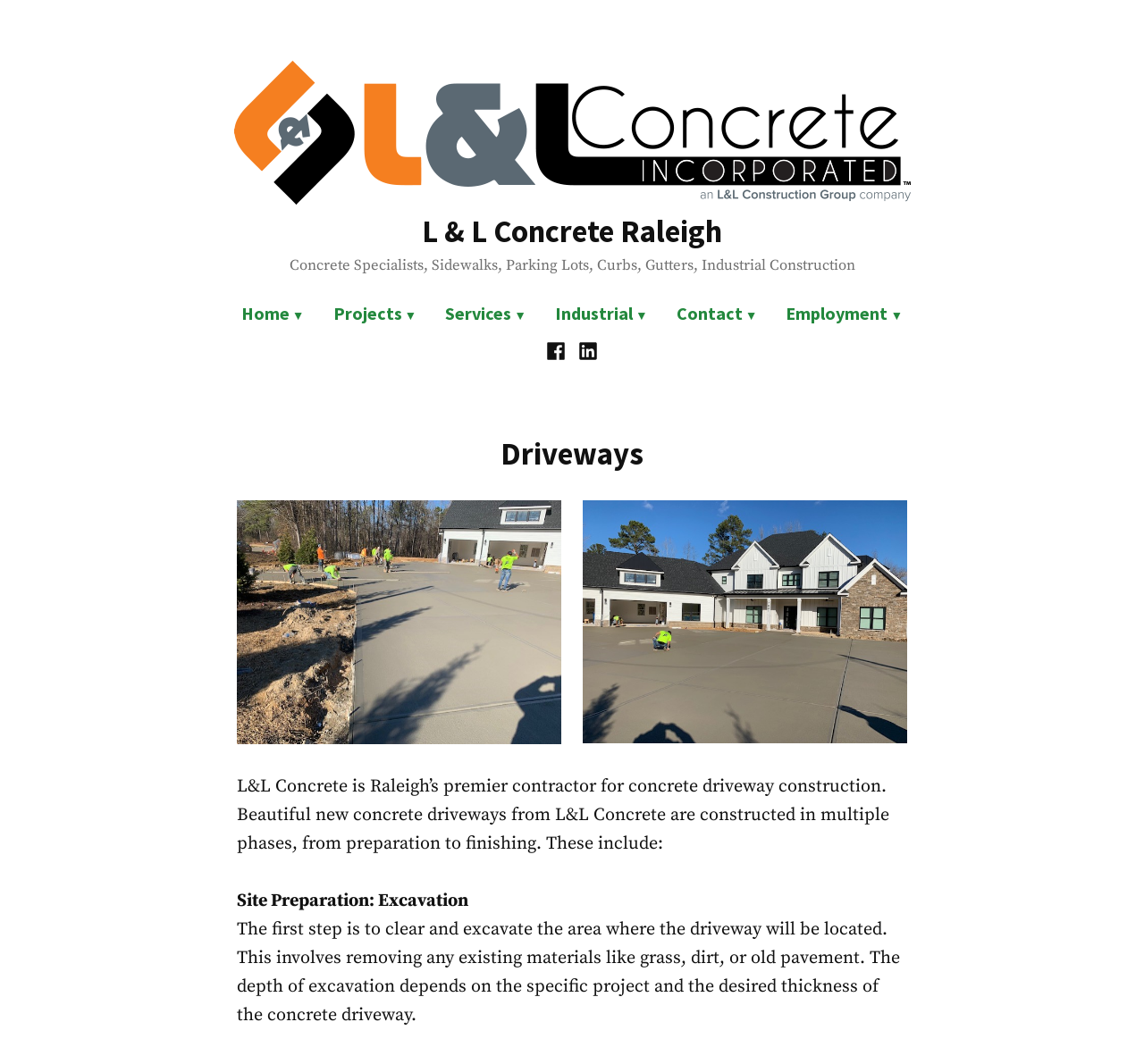What is the purpose of the 'Industrial' link in the main navigation?
Based on the content of the image, thoroughly explain and answer the question.

I inferred the purpose of the 'Industrial' link by looking at its position in the main navigation and its description. The link is part of a list of services offered by the company, including 'Home', 'Projects', 'Services', and 'Contact'. Therefore, it is likely that the 'Industrial' link leads to a page about industrial construction services.